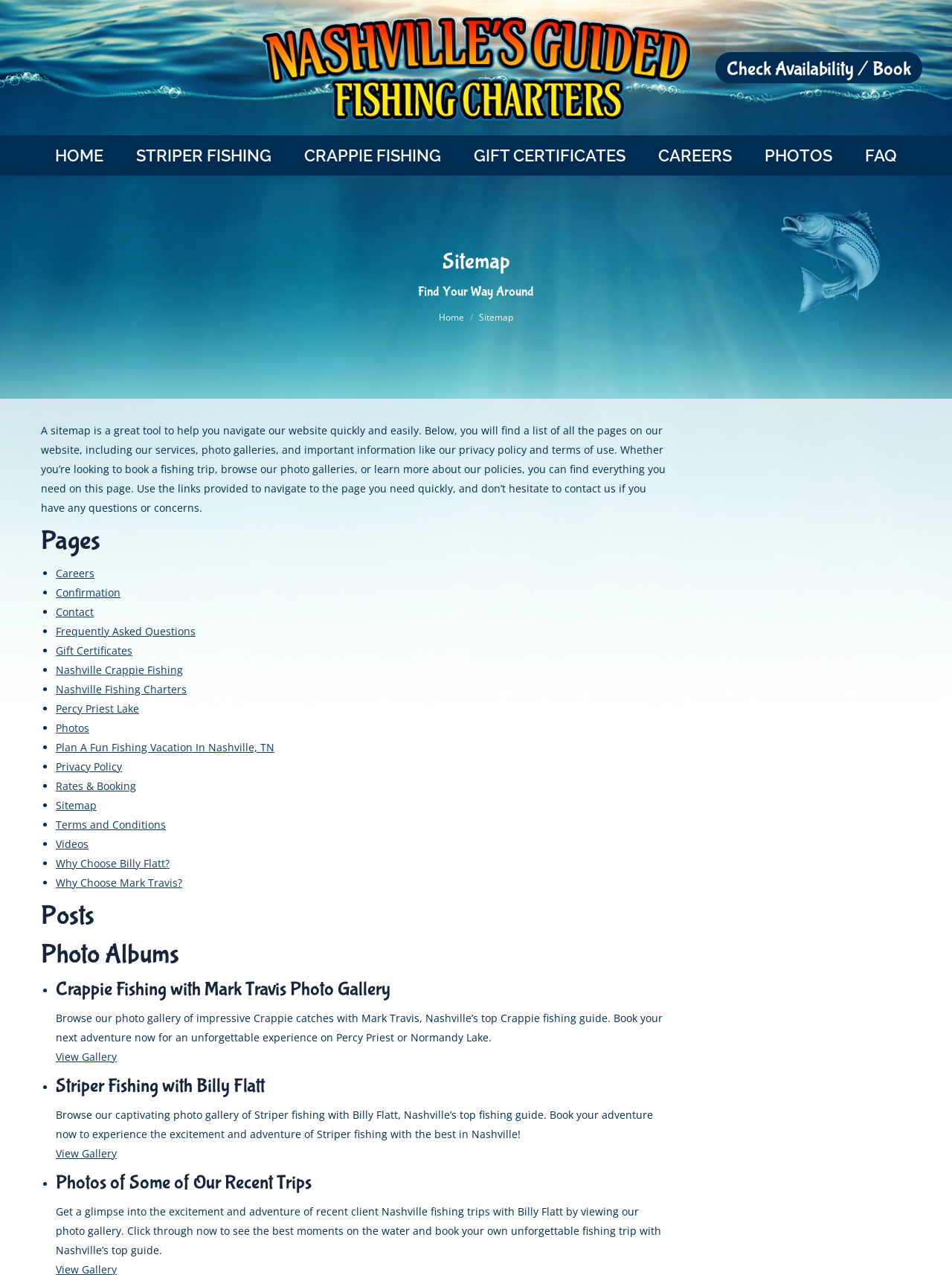What is the name of the fishing charter company?
Please answer the question as detailed as possible based on the image.

I found the answer by looking at the top of the webpage, where I saw a link with the text 'Nashville Fishing Charters'. This link is likely the name of the company, as it is prominently displayed at the top of the page.